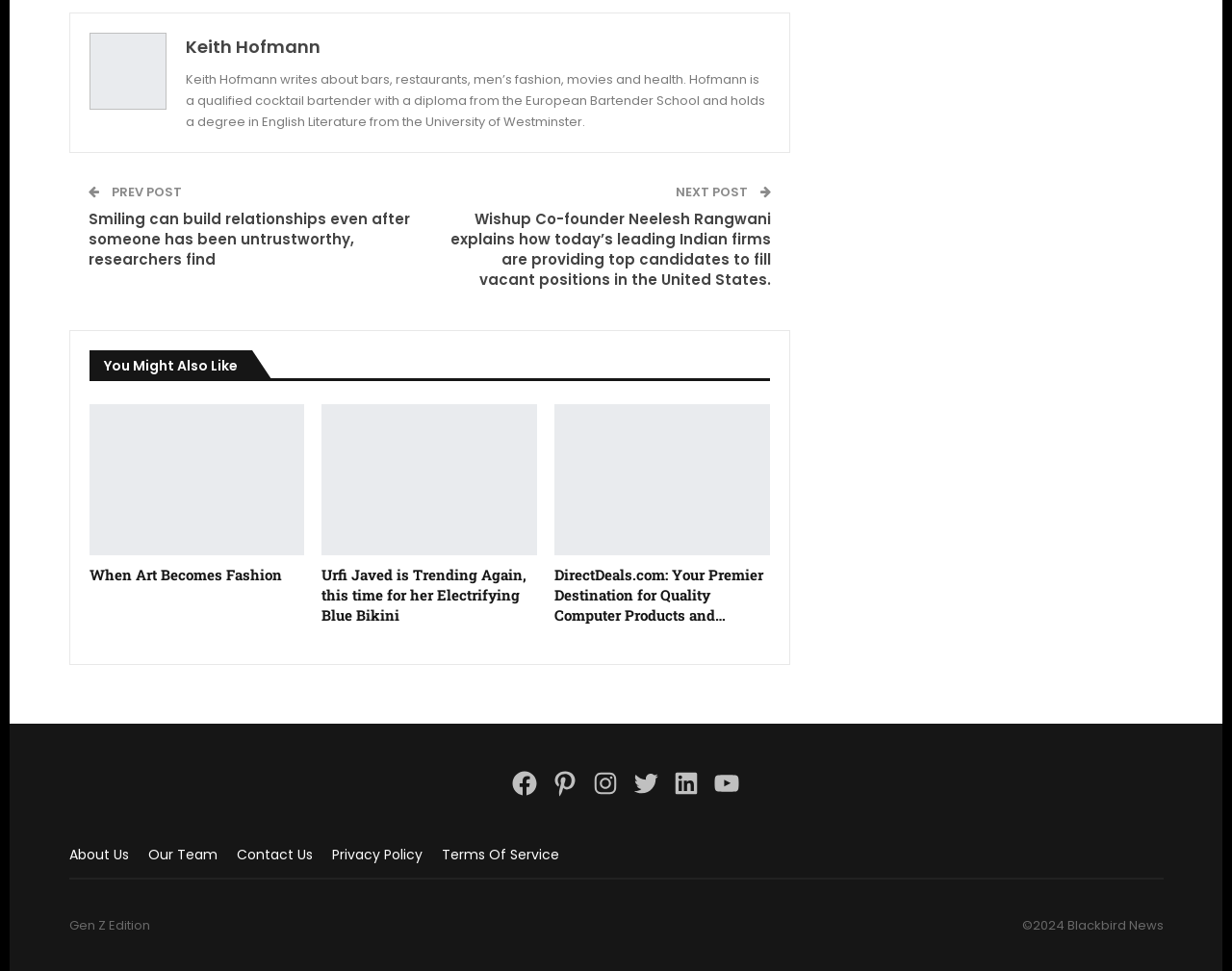Could you highlight the region that needs to be clicked to execute the instruction: "Learn about the author"?

[0.204, 0.361, 0.315, 0.389]